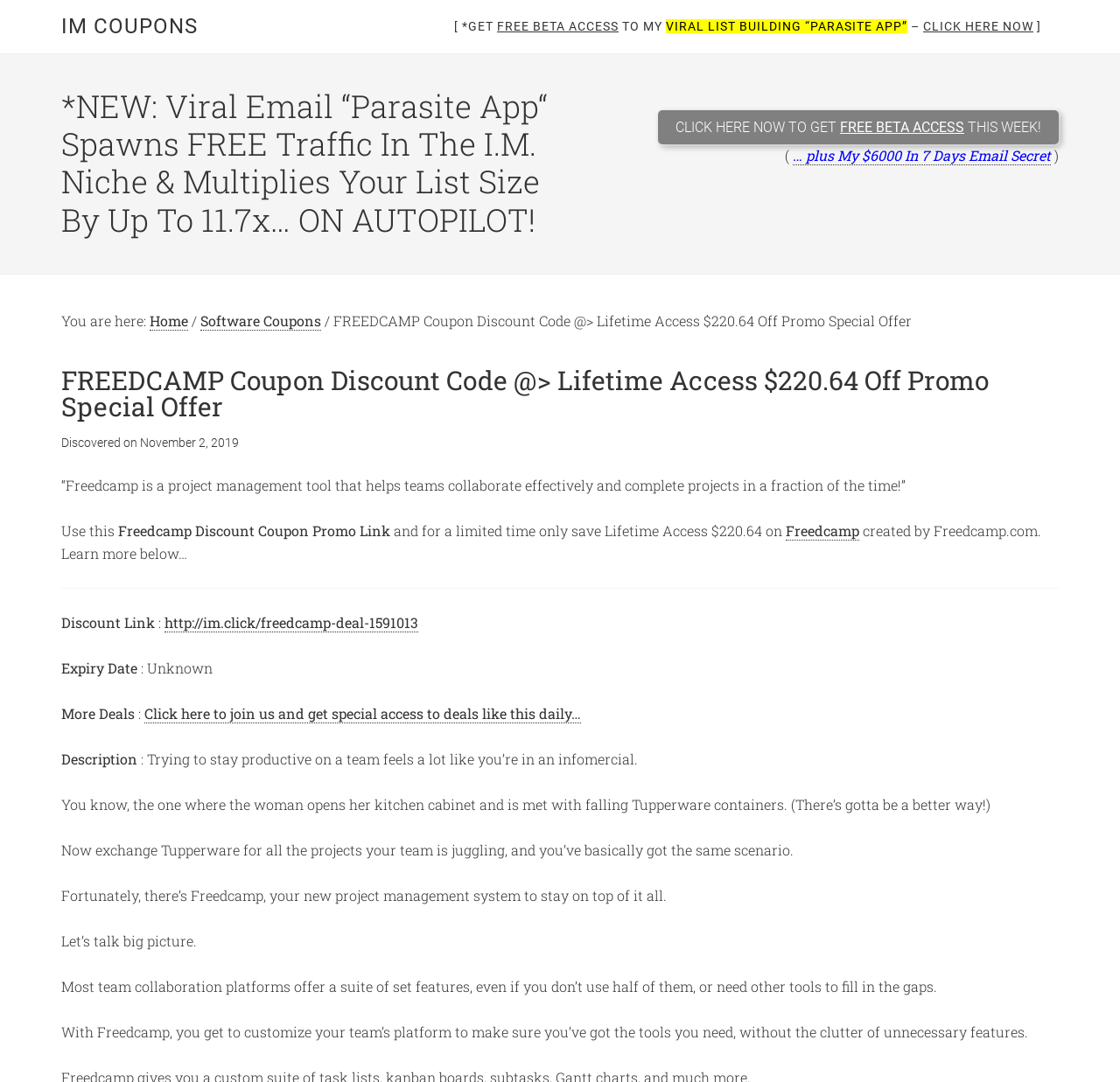Determine the bounding box for the UI element described here: "IM COUPONS".

[0.055, 0.013, 0.177, 0.036]